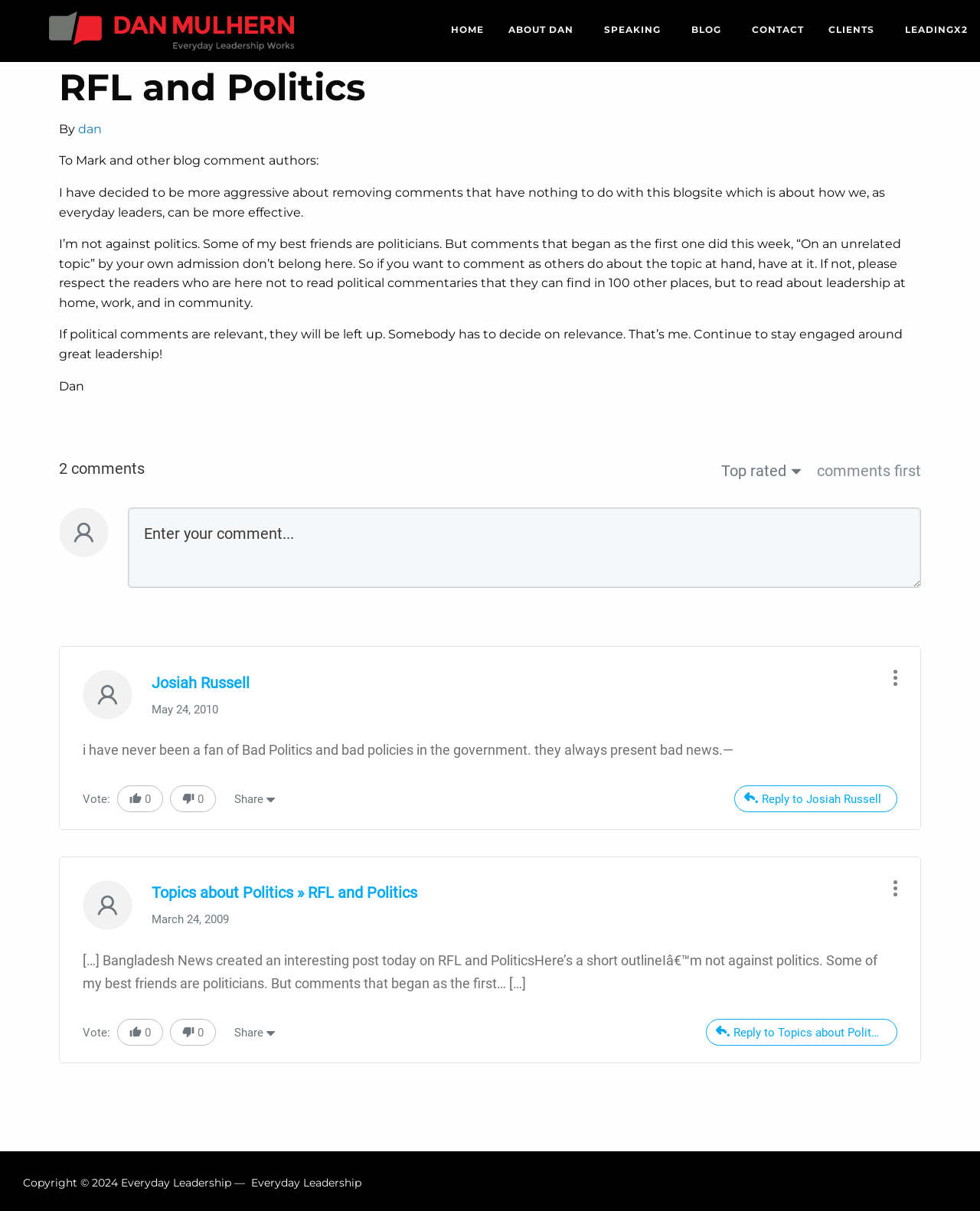Identify the bounding box coordinates of the section that should be clicked to achieve the task described: "Click on the 'ABOUT DAN' menu item".

[0.506, 0.009, 0.604, 0.039]